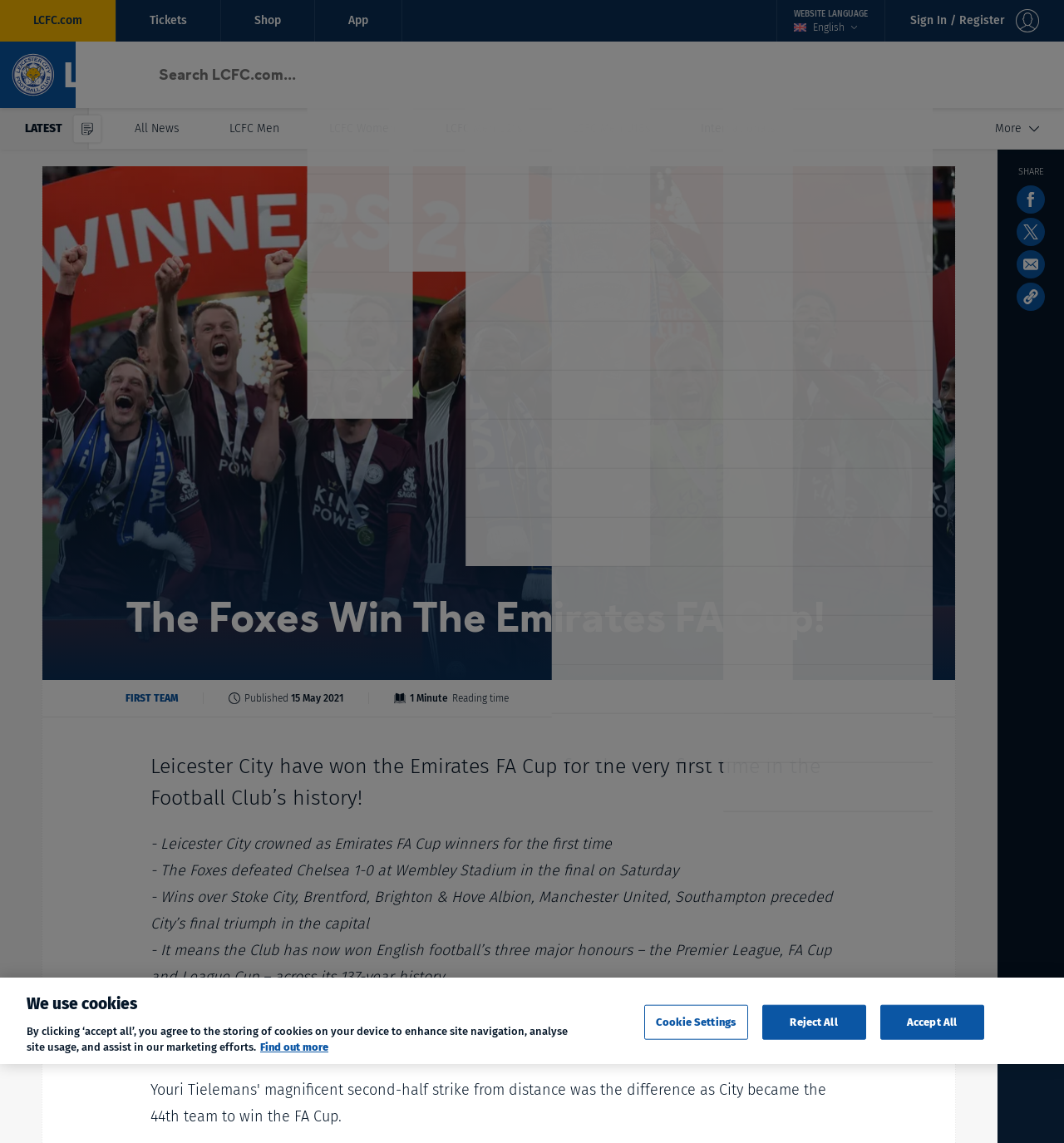Highlight the bounding box coordinates of the region I should click on to meet the following instruction: "Click on the 'Login' link".

None